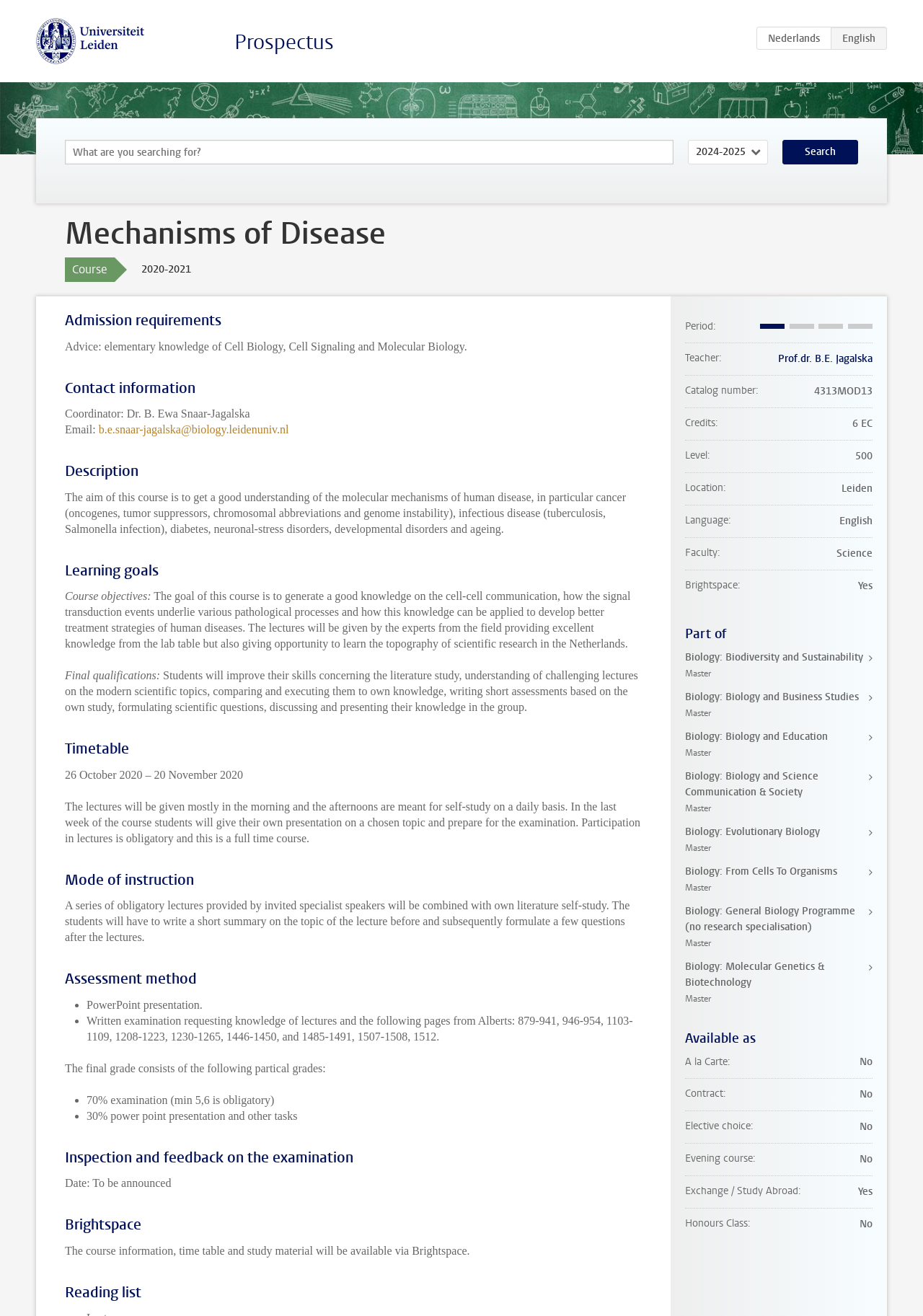Please answer the following query using a single word or phrase: 
What is the course objective?

To generate a good knowledge on cell-cell communication